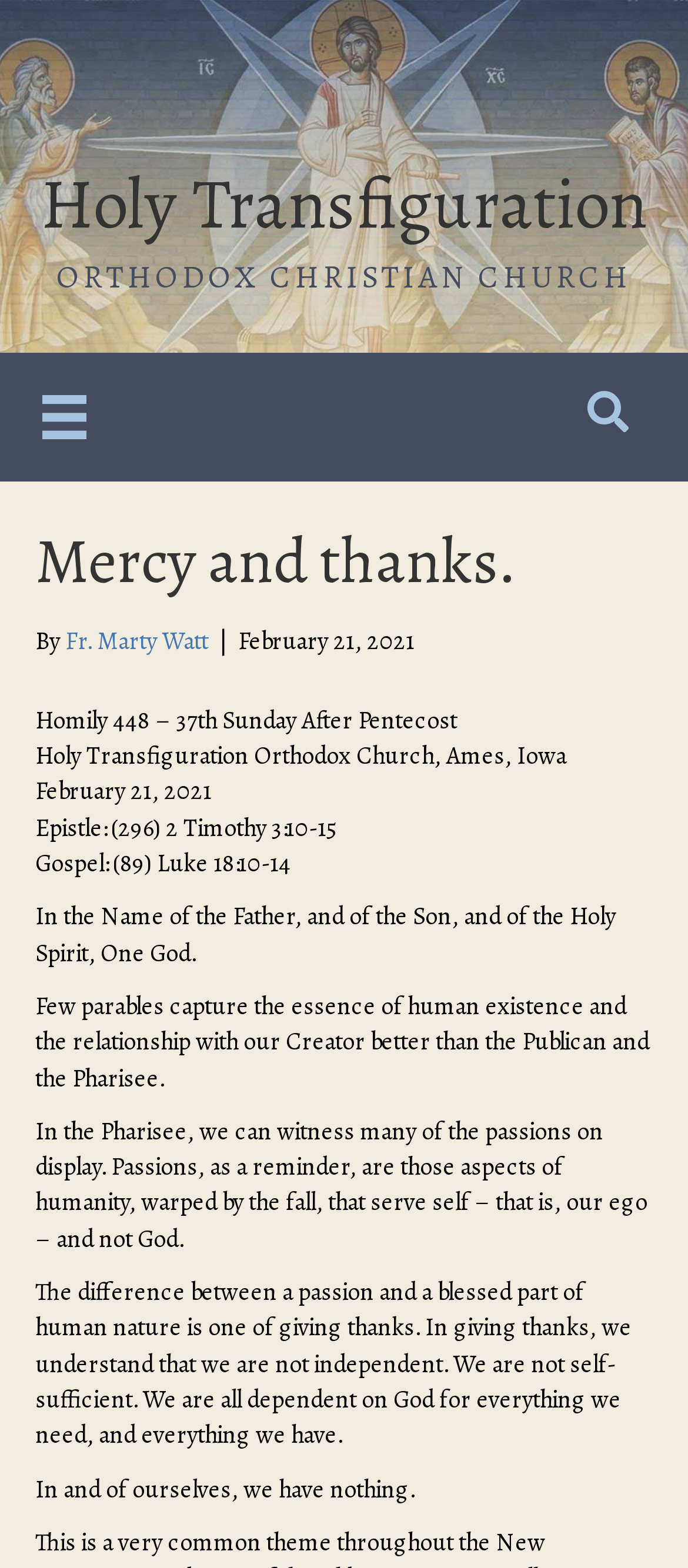Based on the description "Fr. Marty Watt", find the bounding box of the specified UI element.

[0.095, 0.398, 0.303, 0.419]